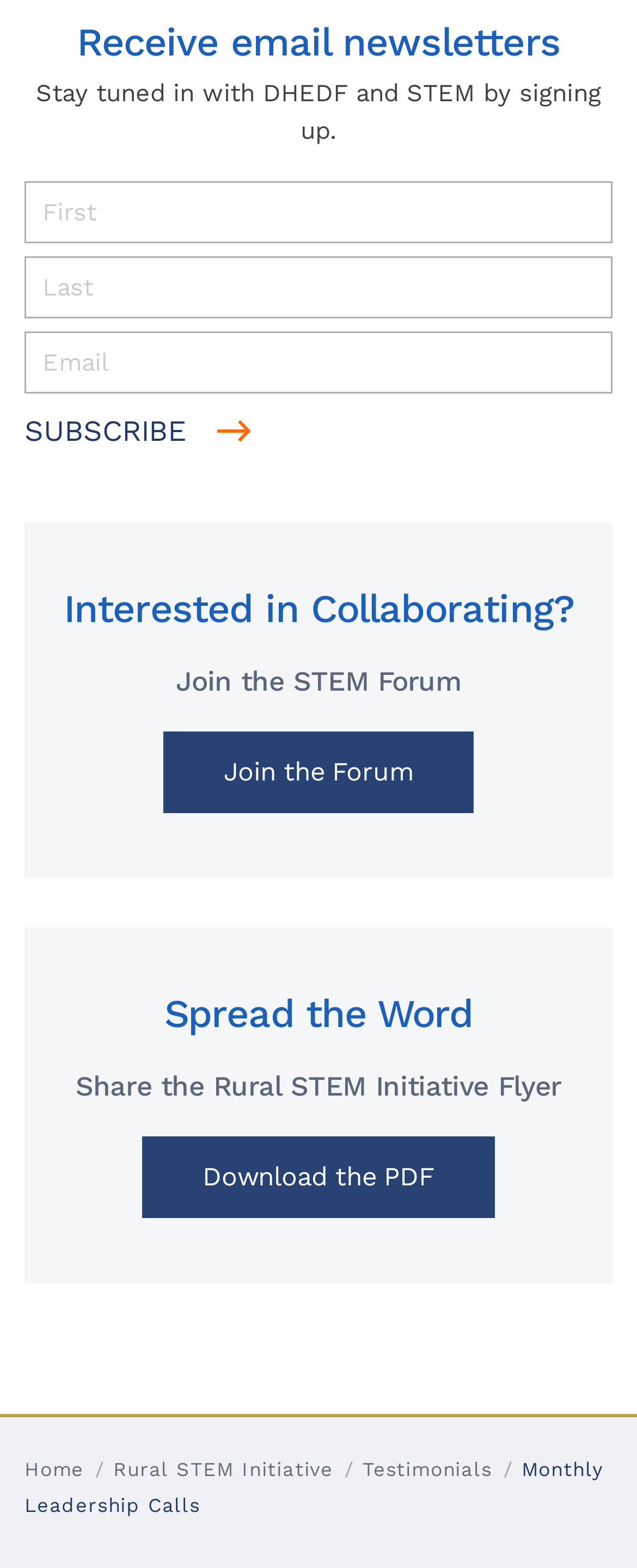What can be downloaded from this webpage?
Give a detailed and exhaustive answer to the question.

The link 'Download the PDF' is present on the webpage, indicating that a PDF file related to the Rural STEM Initiative Flyer can be downloaded from this webpage.